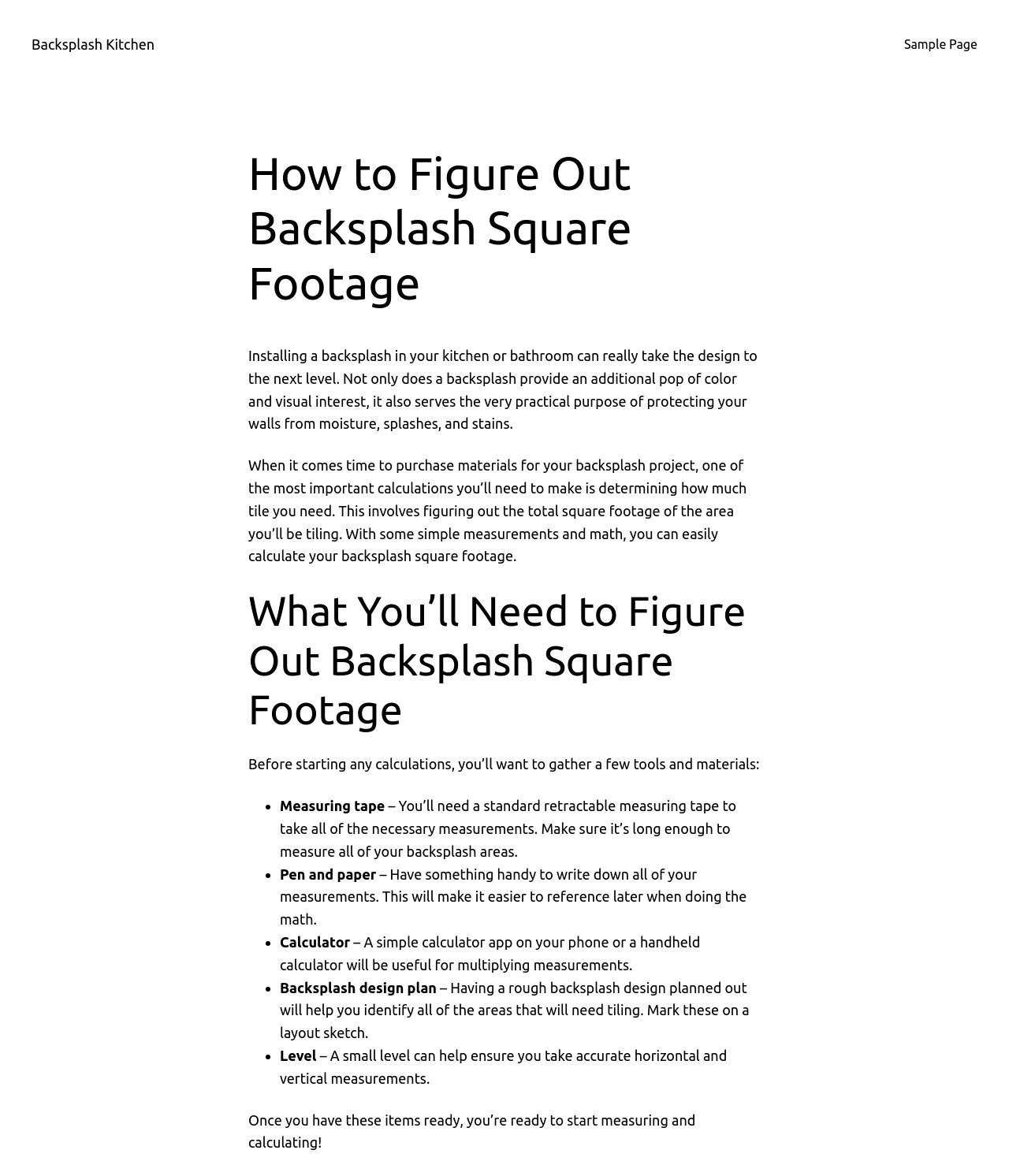Use the information in the screenshot to answer the question comprehensively: What is the next step after gathering necessary tools?

Once all the necessary tools and materials are gathered, the next step is to start measuring and calculating the total square footage of the area to be tiled, as mentioned in the webpage.